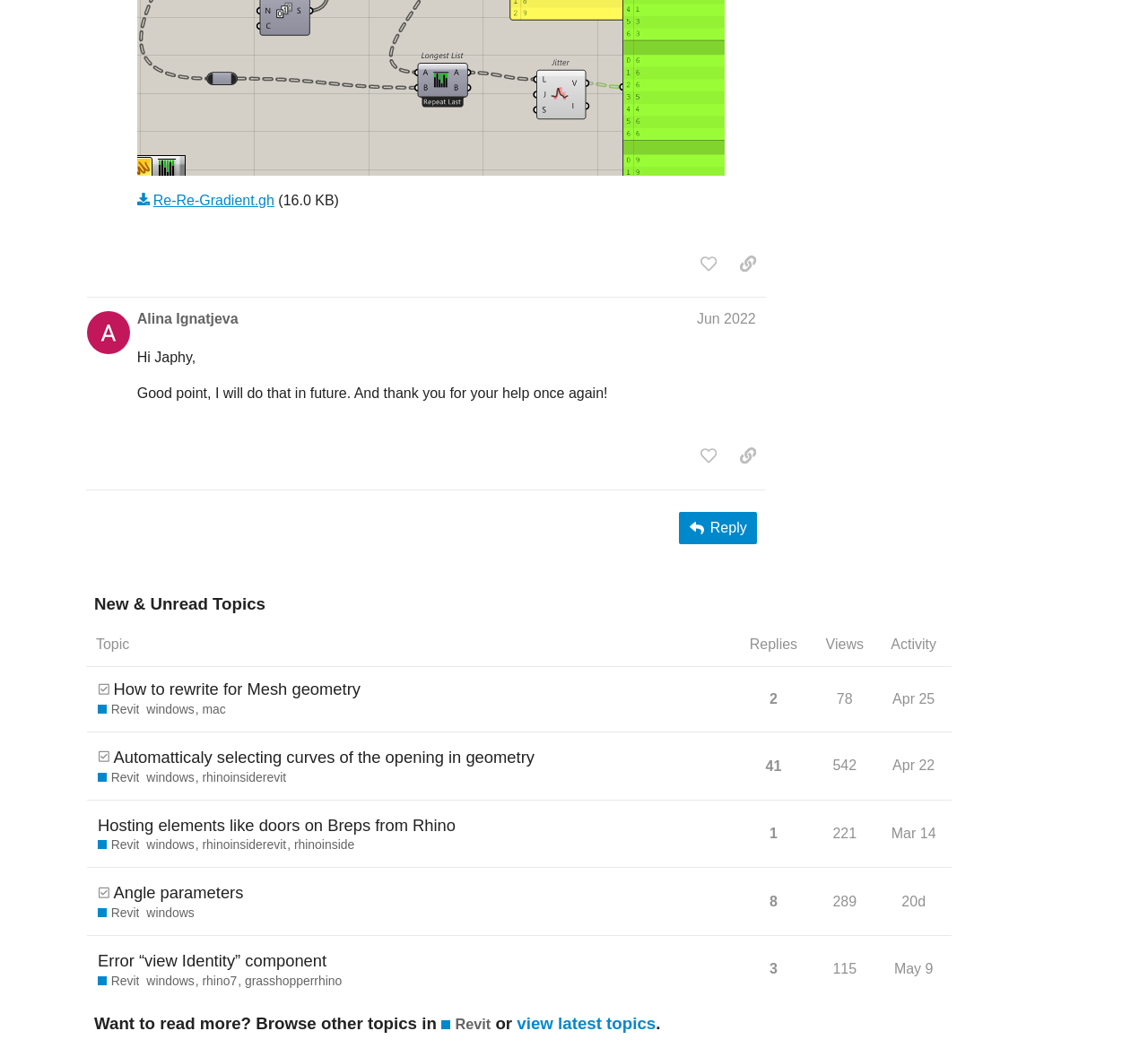Pinpoint the bounding box coordinates of the area that must be clicked to complete this instruction: "Like this post".

[0.602, 0.235, 0.632, 0.264]